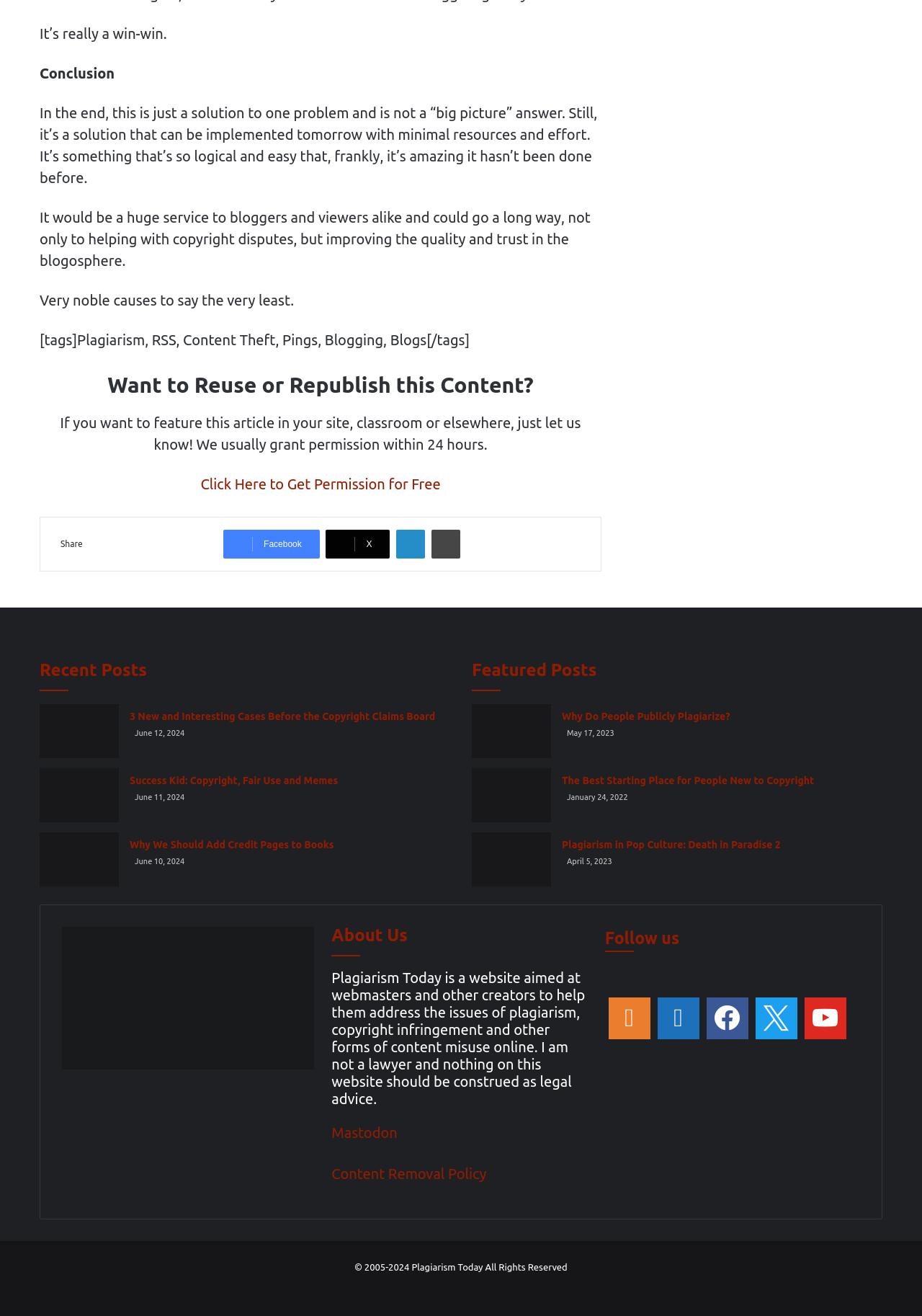What is the purpose of the 'Want to Reuse or Republish this Content?' section?
Give a single word or phrase as your answer by examining the image.

To grant permission